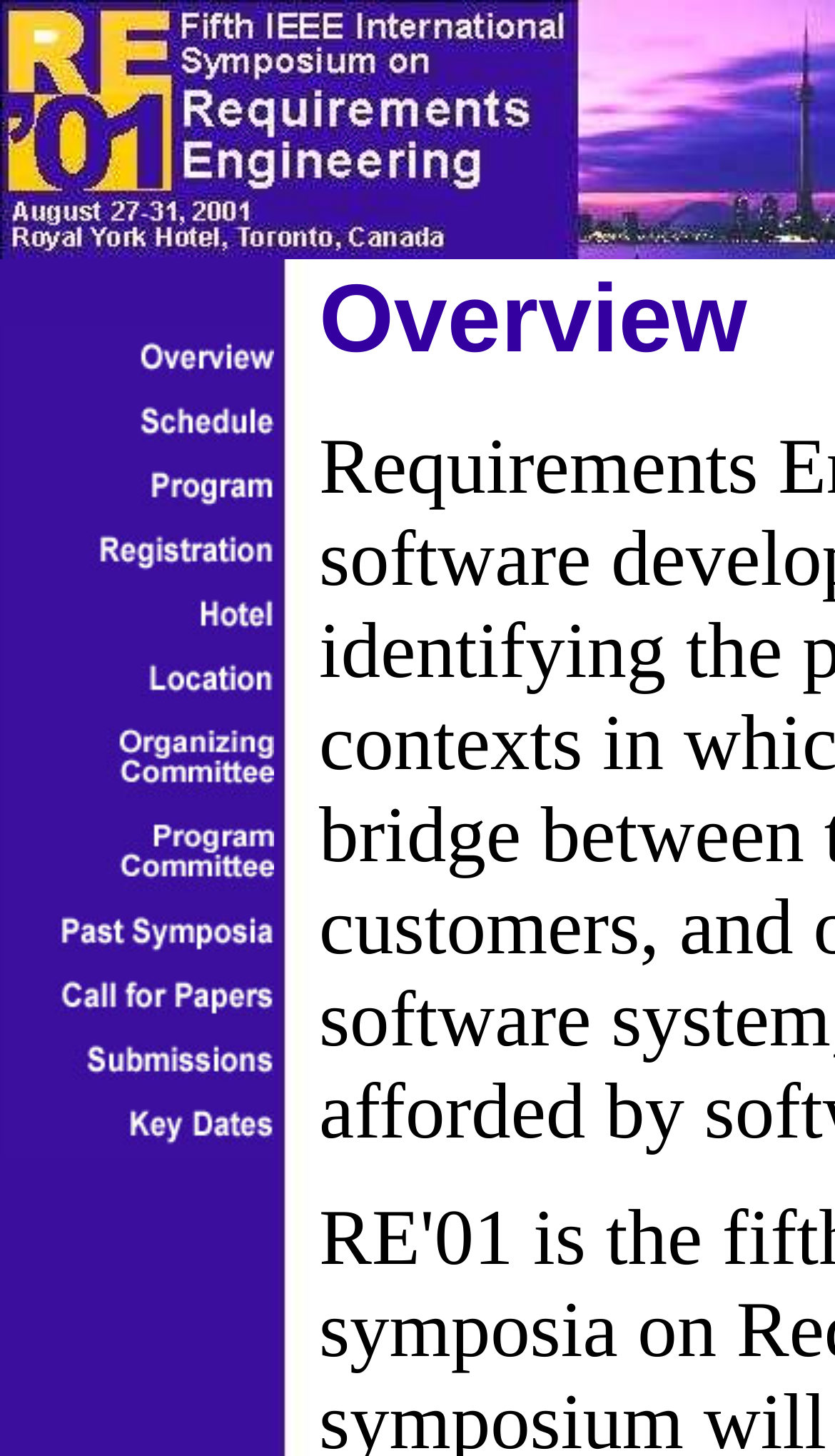Determine the bounding box coordinates for the area that should be clicked to carry out the following instruction: "Open Instagram profile".

None